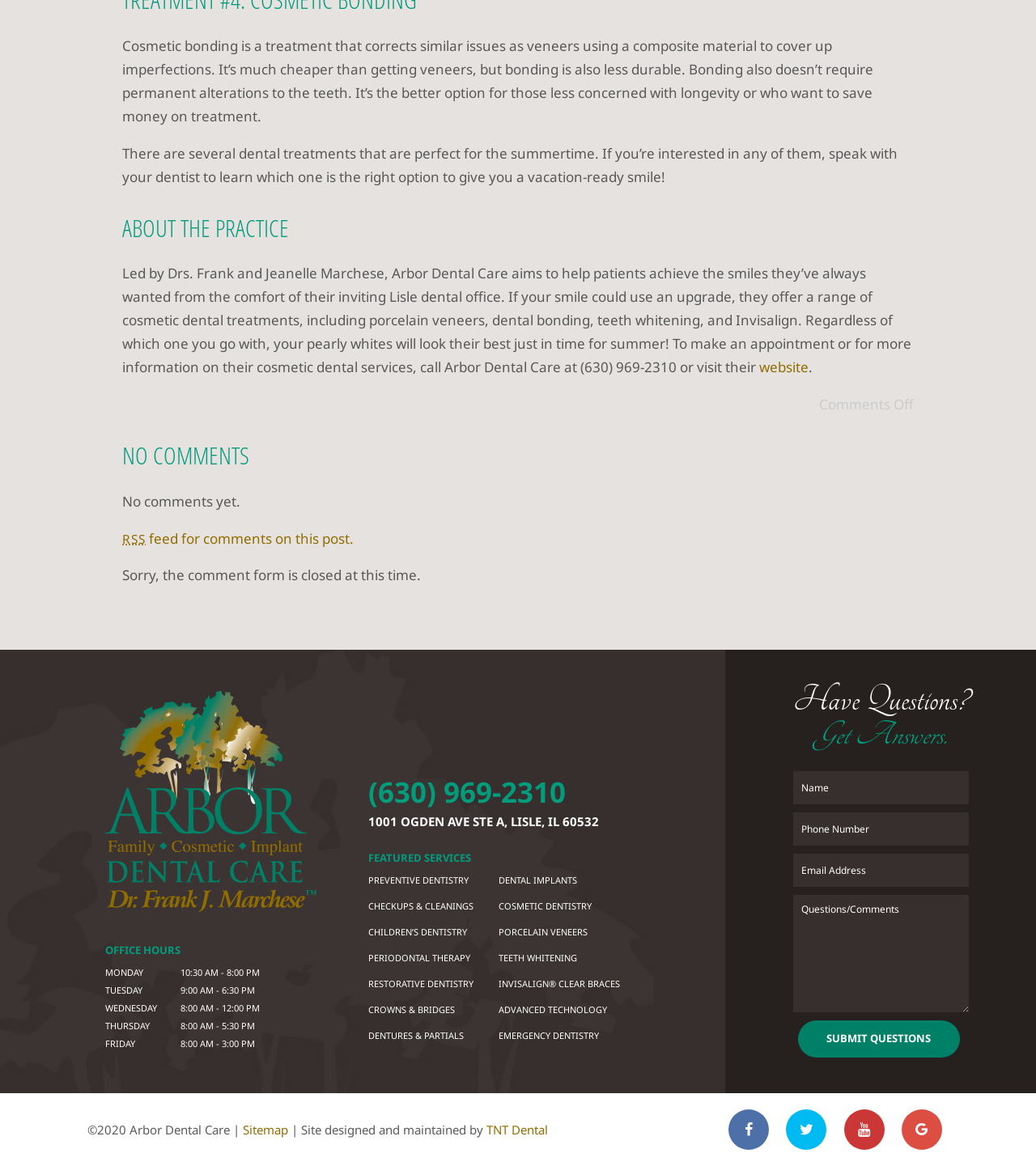What is the address of Arbor Dental Care?
Please describe in detail the information shown in the image to answer the question.

The address can be found in the section with the phone number, where it is listed as 1001 OGDEN AVE STE A, LISLE, IL 60532.